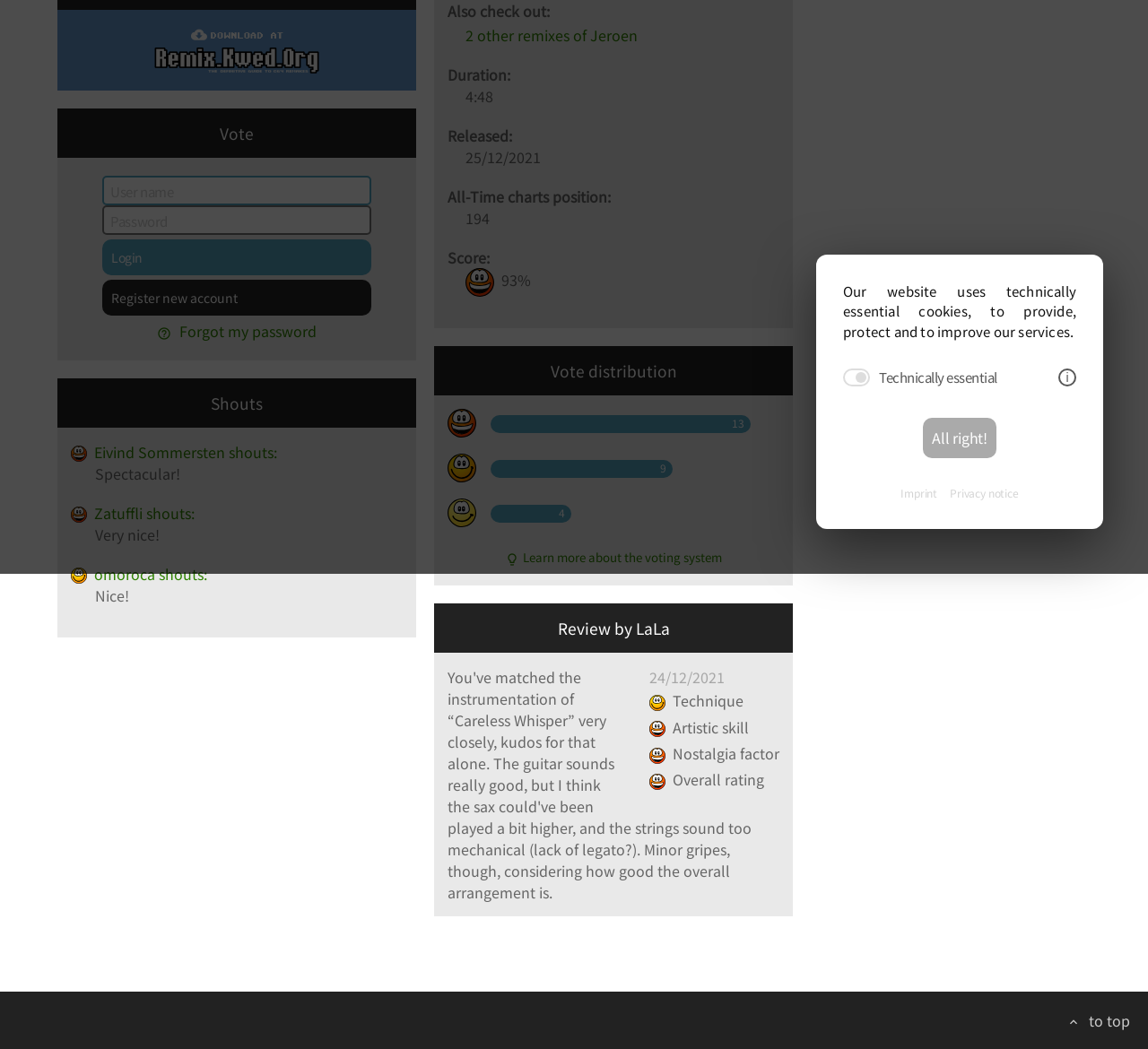Find the bounding box coordinates of the UI element according to this description: "Imprint".

[0.785, 0.462, 0.817, 0.477]